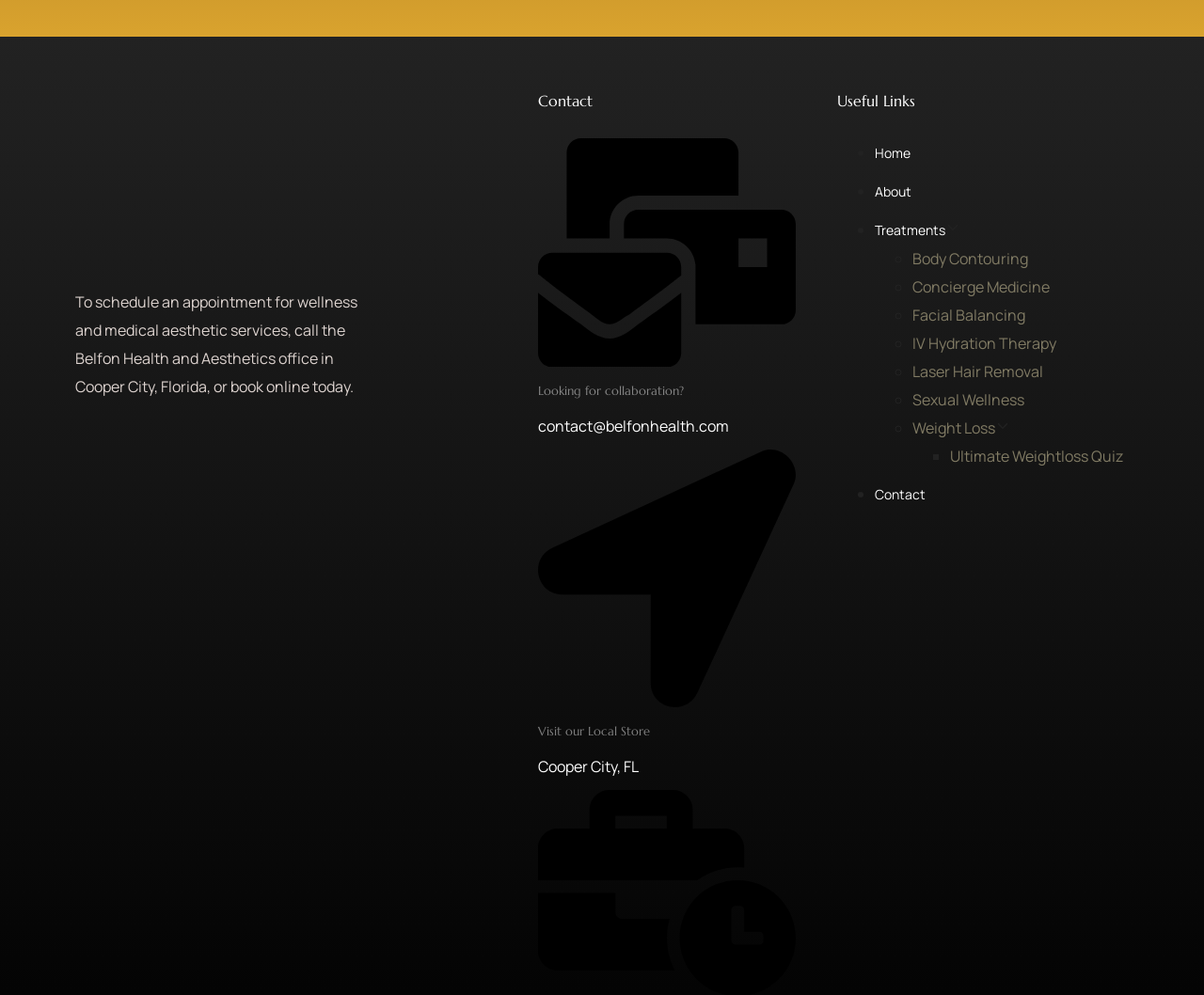Can you find the bounding box coordinates for the UI element given this description: "Concierge Medicine"? Provide the coordinates as four float numbers between 0 and 1: [left, top, right, bottom].

[0.758, 0.278, 0.872, 0.299]